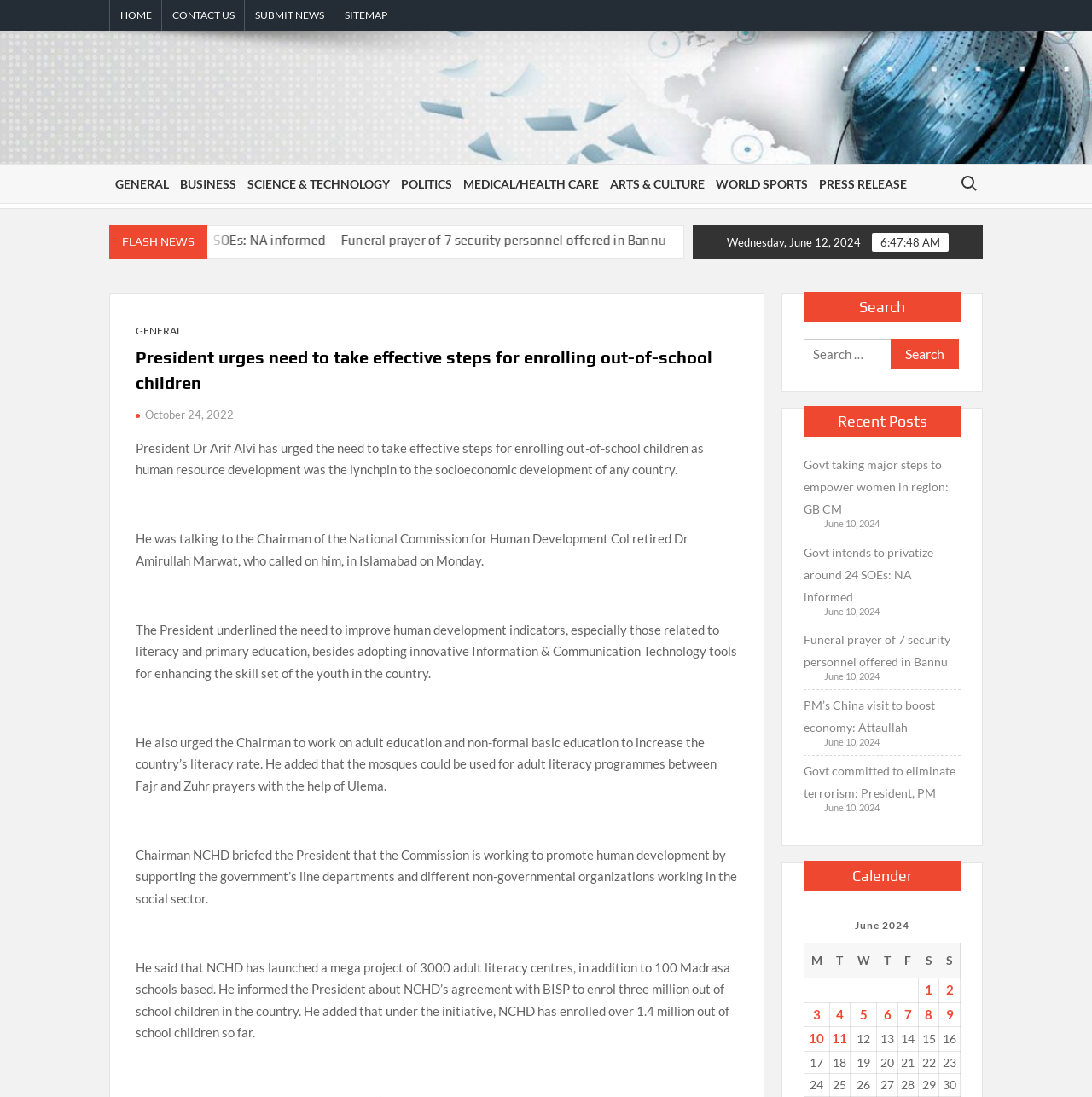Can you find the bounding box coordinates for the element to click on to achieve the instruction: "Read the 'FLASH NEWS'"?

[0.1, 0.205, 0.19, 0.236]